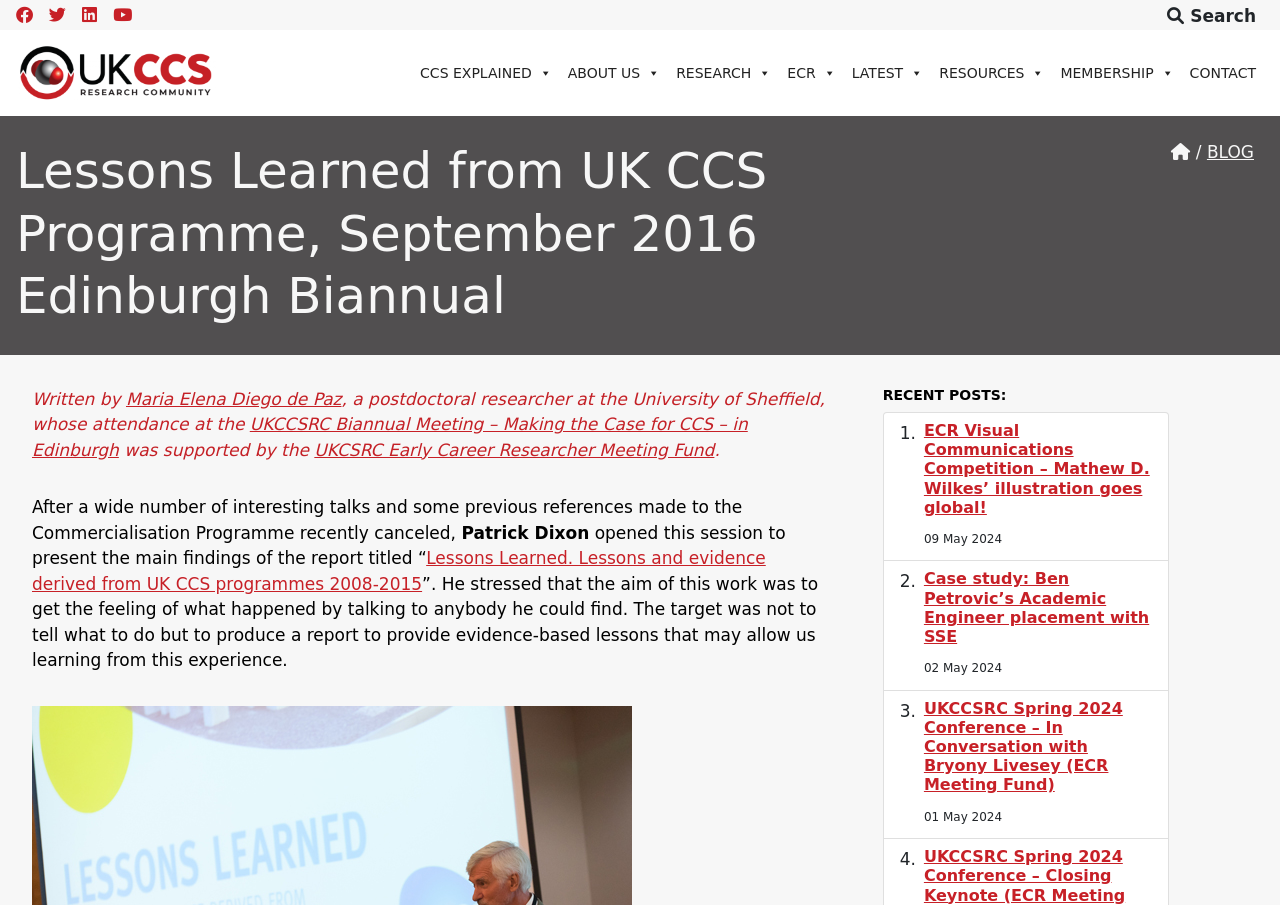Extract the heading text from the webpage.

Lessons Learned from UK CCS Programme, September 2016 Edinburgh Biannual